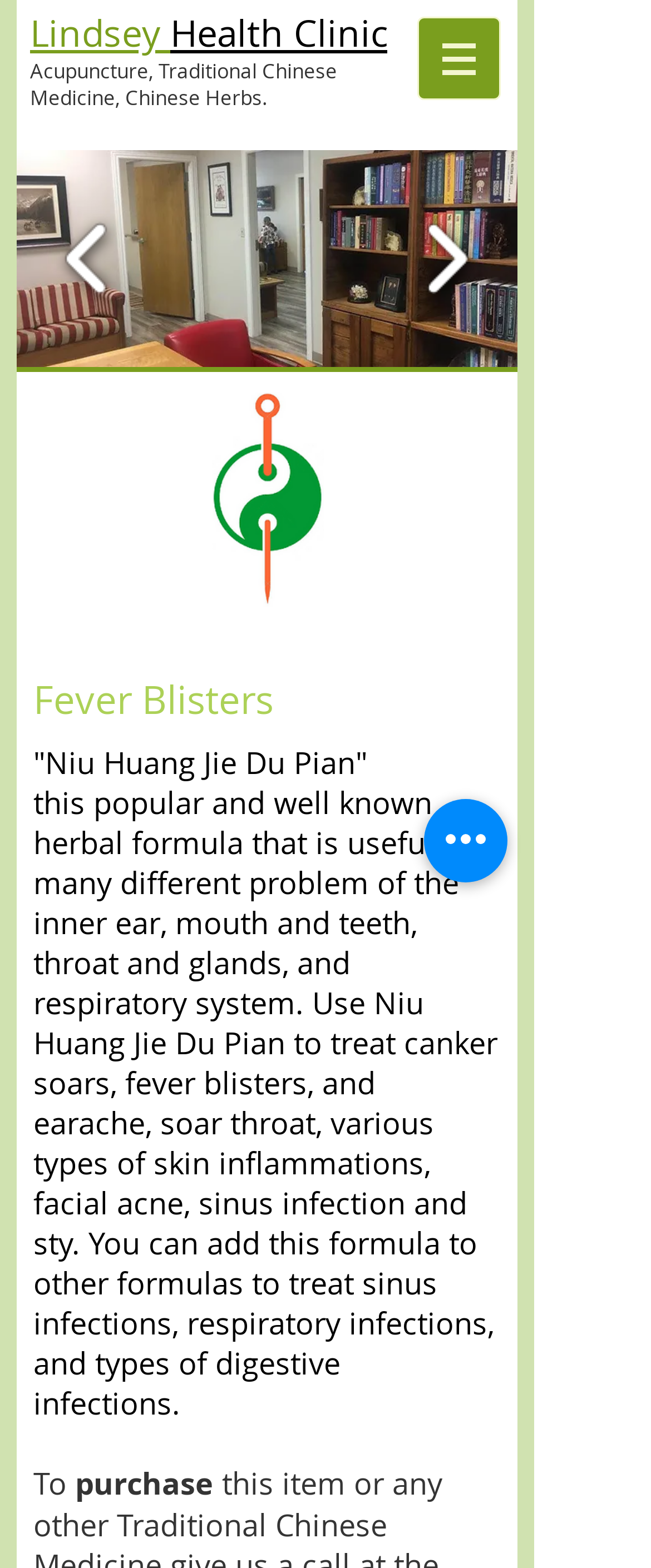What is the name of the health clinic?
Using the image as a reference, answer with just one word or a short phrase.

Lindsey Health Clinic